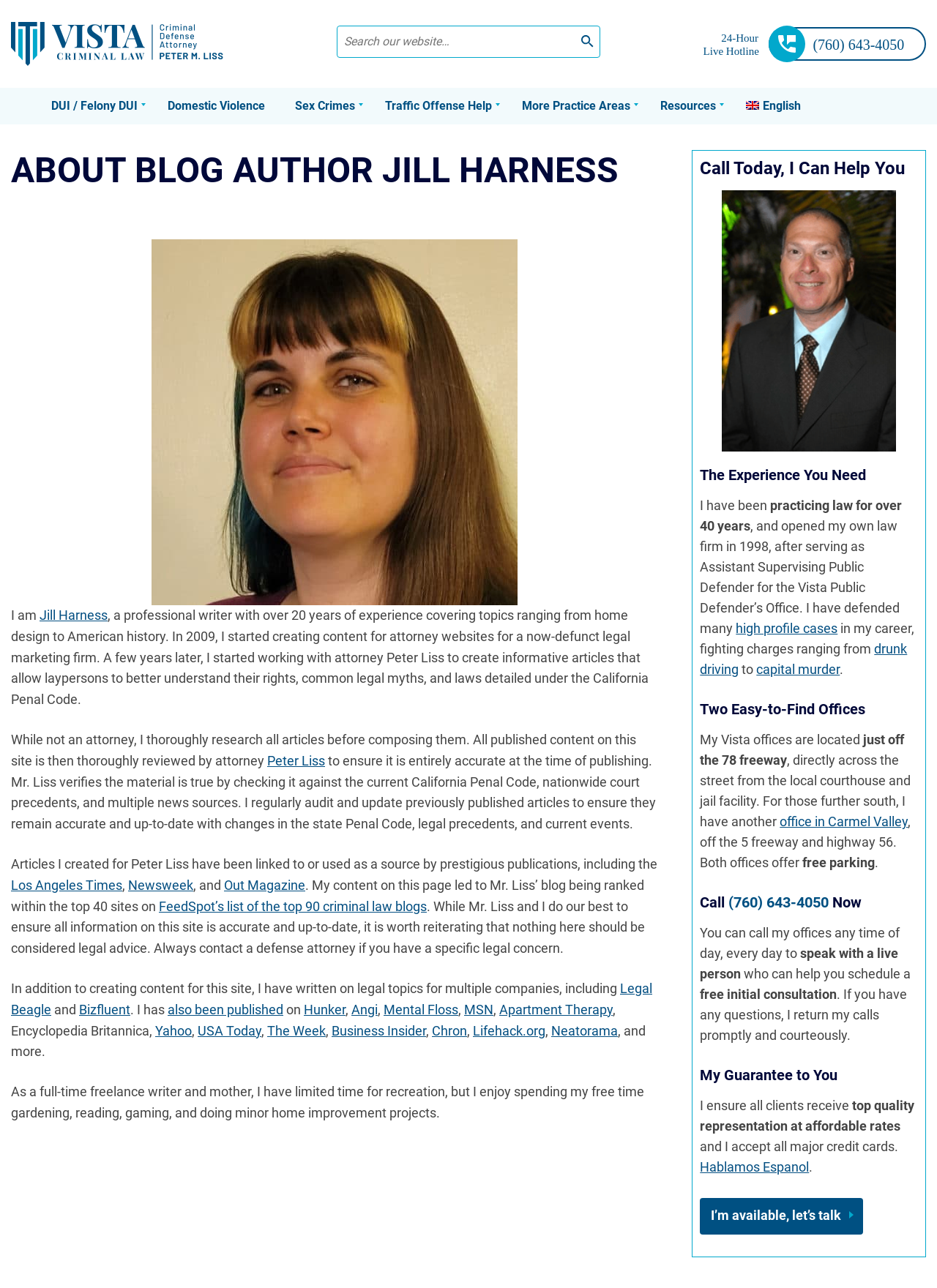Provide an in-depth caption for the elements present on the webpage.

This webpage is about Jill Harness, a professional writer with over 20 years of experience, and her work with attorney Peter M. Liss. At the top of the page, there is a search bar with a "Search for:" label and a 24-hour hotline link with an accompanying image. Below this, there are several links to different practice areas, including DUI/Felony DUI, Domestic Violence, Sex Crimes, and more.

The main content of the page is an article about Jill Harness, which includes a heading, an image of her, and a brief introduction. The article discusses her experience as a writer, her work with attorney Peter Liss, and how she researches and writes articles on legal topics. It also mentions that her content has been linked to or used as a source by prestigious publications, such as the Los Angeles Times, Newsweek, and Out Magazine.

The article continues to discuss Jill's experience and credentials, including her work with other companies and publications. It also mentions that she has written on various legal topics for multiple companies.

On the right side of the page, there are several sections, including a heading "Call Today, I Can Help You" with an image of criminal justice attorney Peter M. Liss. Below this, there is a section about Peter Liss's experience as a lawyer, including his years of practice and notable cases he has defended. There are also sections about his offices, including their locations and amenities.

At the bottom of the page, there is a call to action, encouraging visitors to call Peter Liss's office at (760) 643-4050.